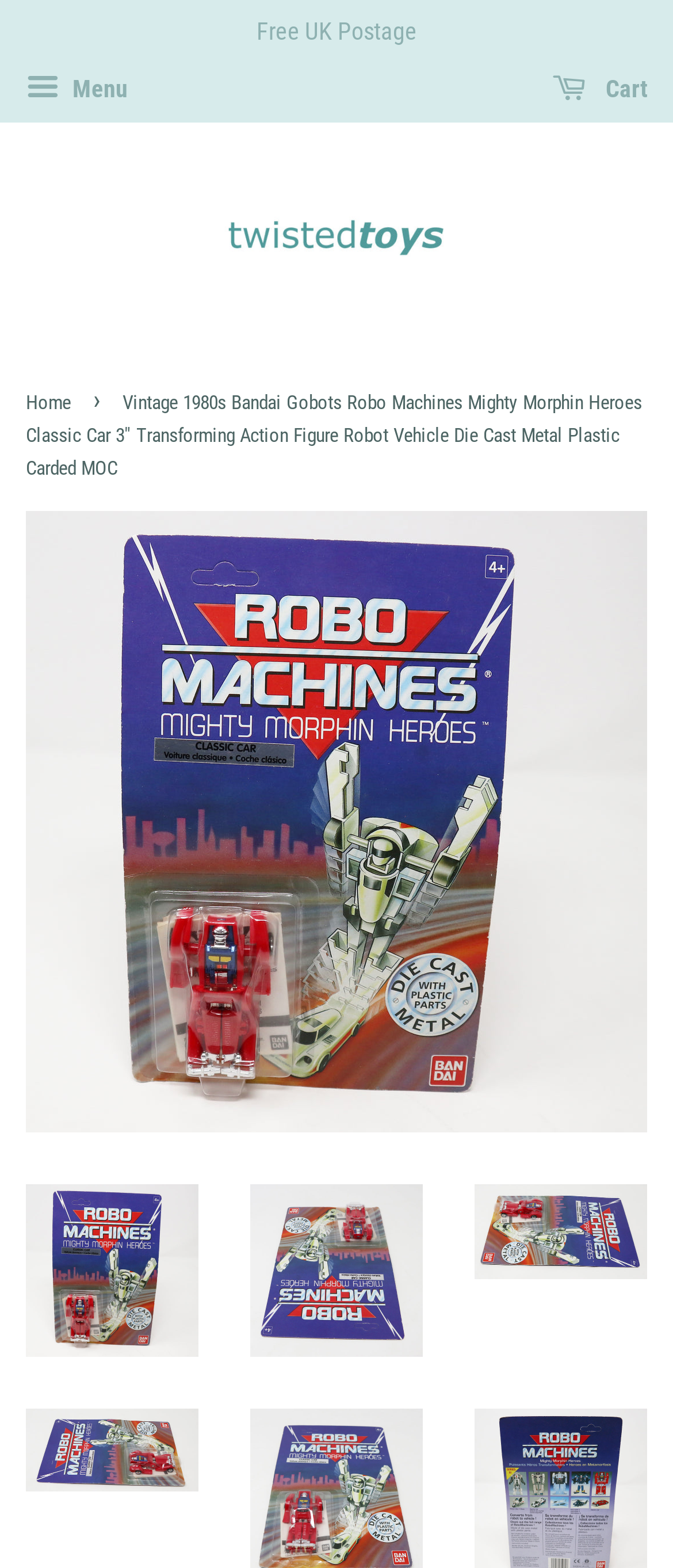What is the name of the online store?
Give a detailed explanation using the information visible in the image.

I determined the answer by looking at the link element with the text 'TwistedToys' and the image element with the same name, which suggests that it is the name of the online store.